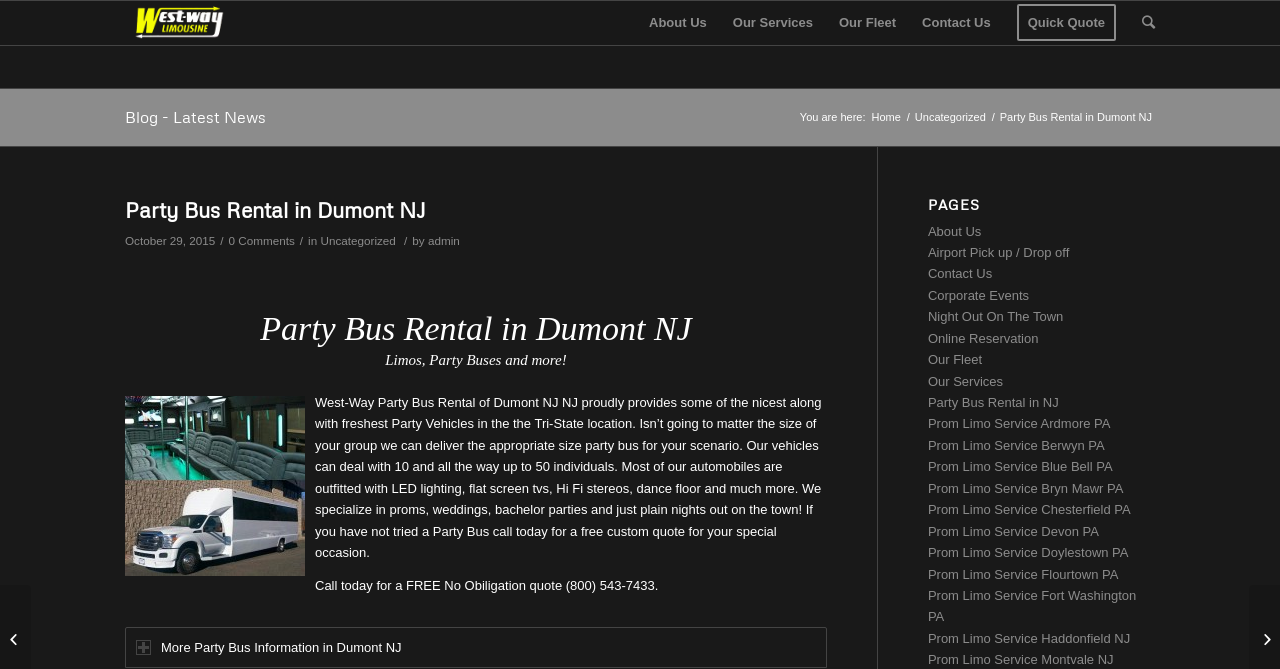Determine the bounding box coordinates of the section I need to click to execute the following instruction: "Contact 'admin'". Provide the coordinates as four float numbers between 0 and 1, i.e., [left, top, right, bottom].

[0.334, 0.35, 0.359, 0.369]